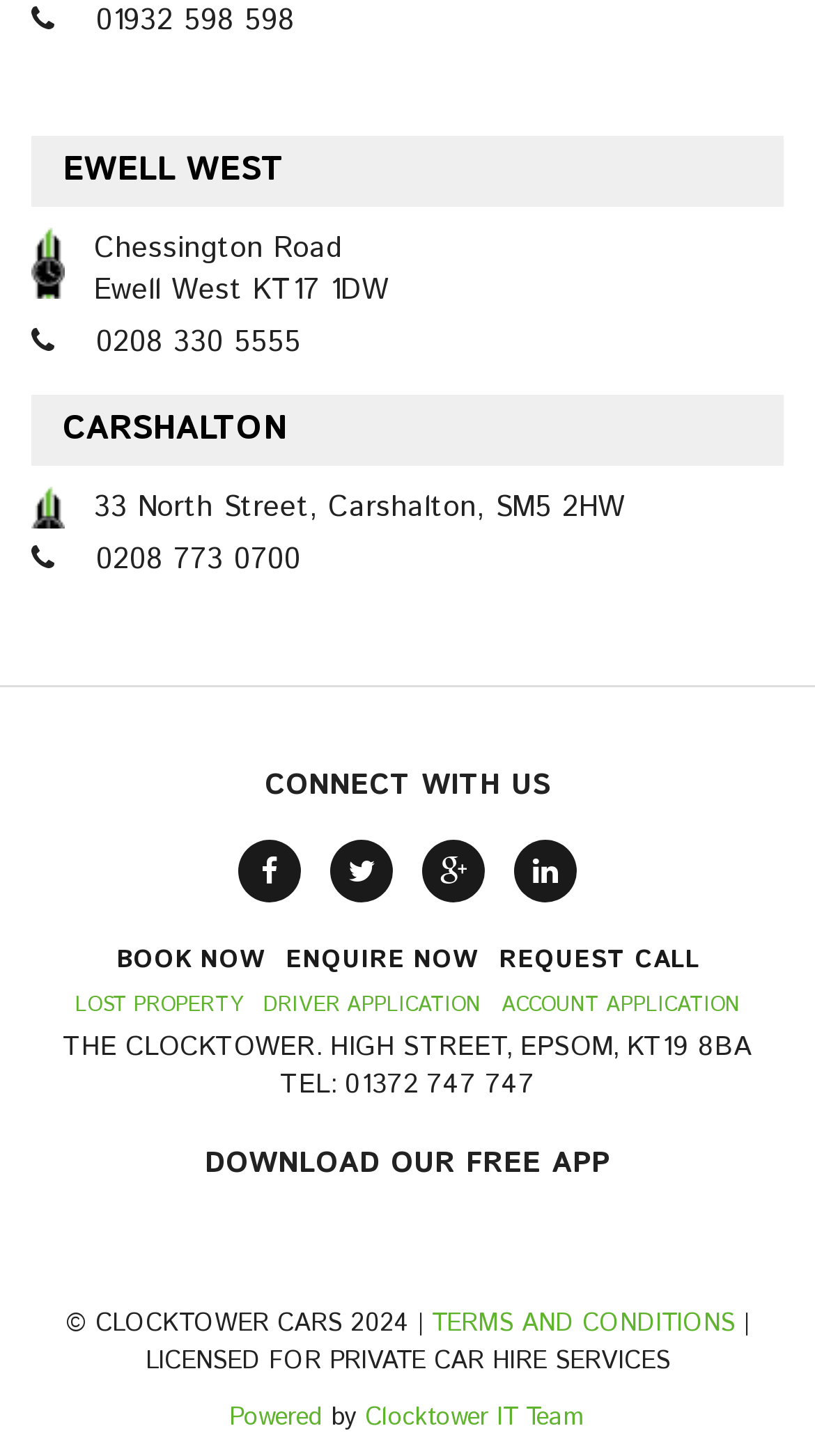Please specify the bounding box coordinates of the area that should be clicked to accomplish the following instruction: "Download our app from Apple Store". The coordinates should consist of four float numbers between 0 and 1, i.e., [left, top, right, bottom].

[0.165, 0.839, 0.506, 0.868]